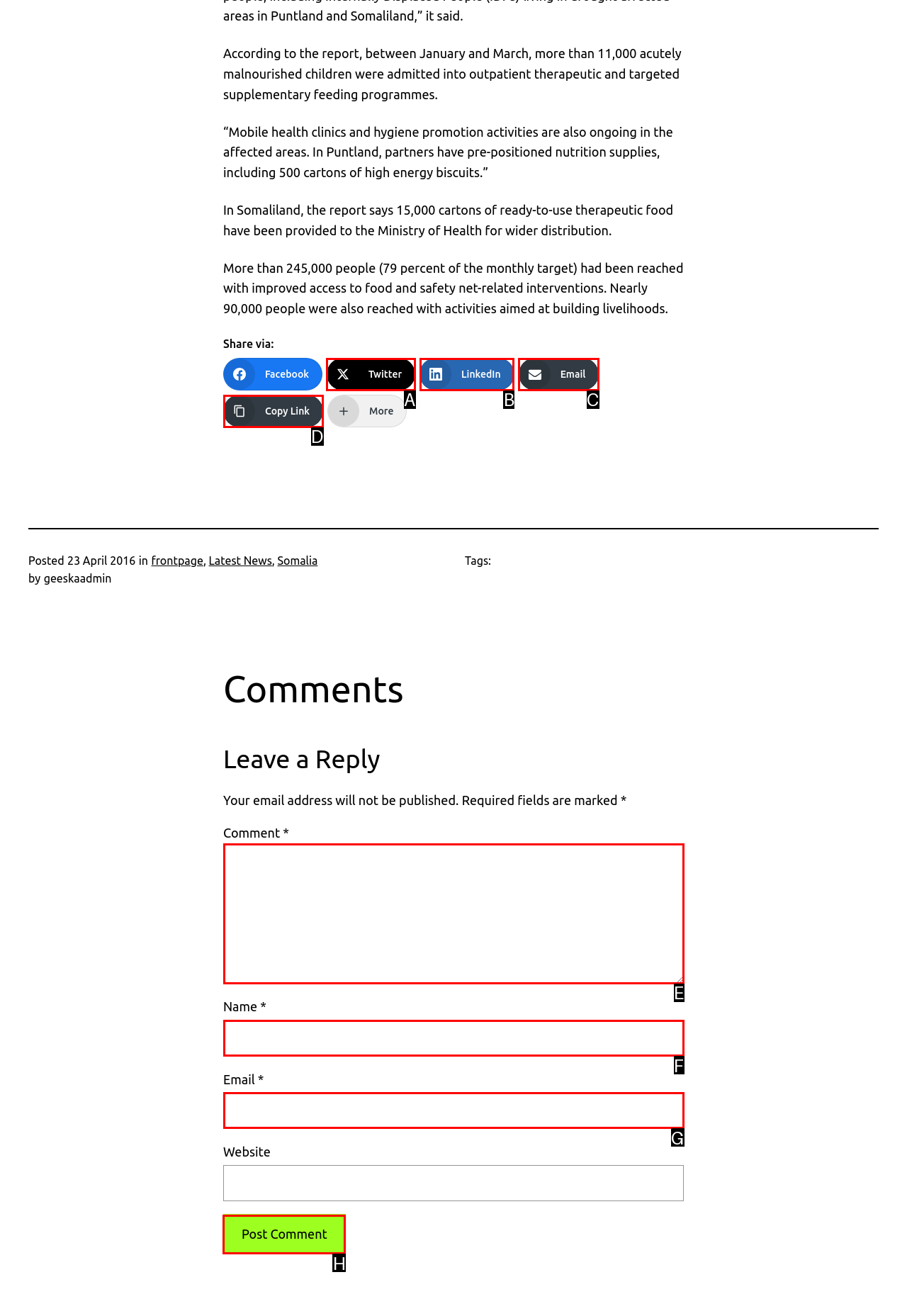Tell me the letter of the correct UI element to click for this instruction: Post a comment. Answer with the letter only.

H